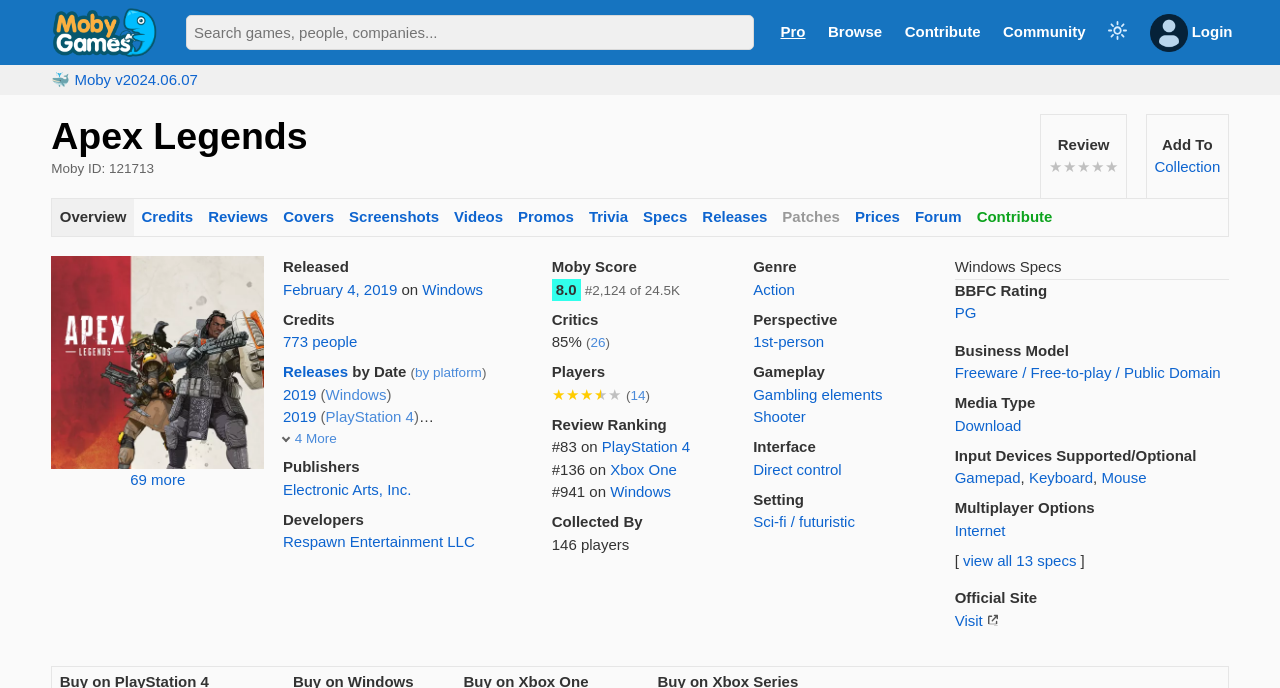Locate the bounding box coordinates of the element you need to click to accomplish the task described by this instruction: "Search for something".

[0.145, 0.022, 0.589, 0.073]